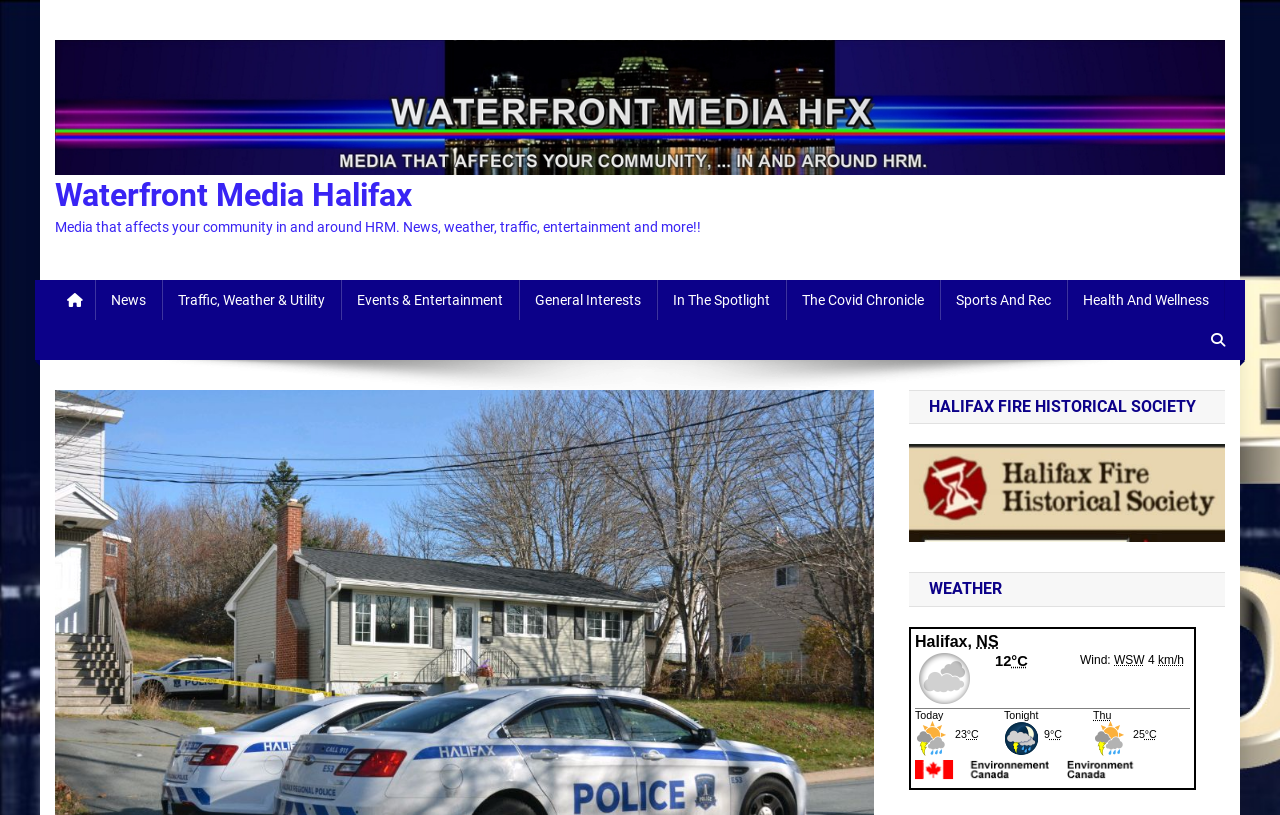Identify the bounding box coordinates for the region to click in order to carry out this instruction: "View Halifax Fire Historical Society". Provide the coordinates using four float numbers between 0 and 1, formatted as [left, top, right, bottom].

[0.71, 0.478, 0.957, 0.521]